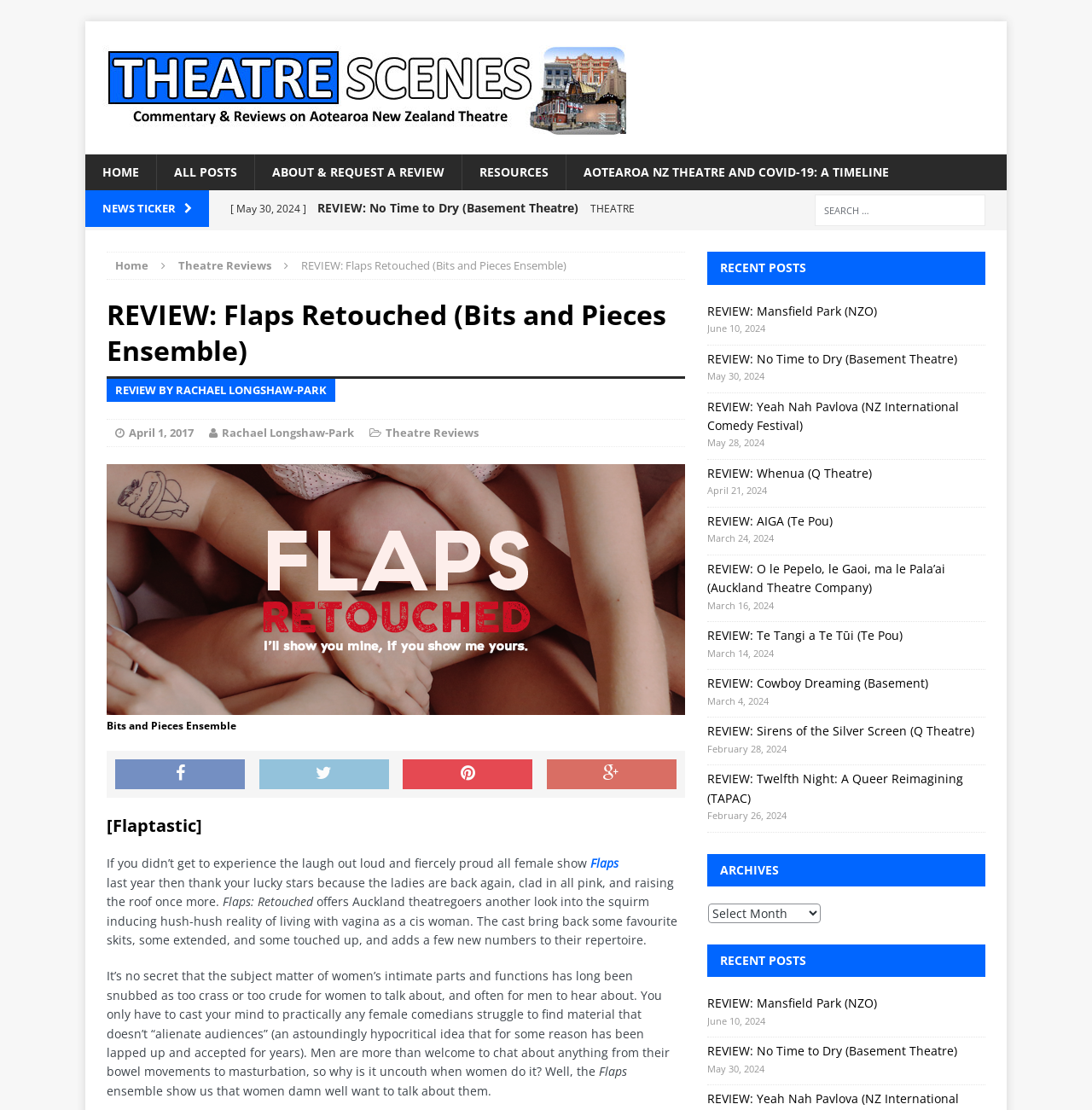Identify the bounding box coordinates for the element that needs to be clicked to fulfill this instruction: "Read the review of 'Flaps Retouched'". Provide the coordinates in the format of four float numbers between 0 and 1: [left, top, right, bottom].

[0.276, 0.232, 0.519, 0.246]